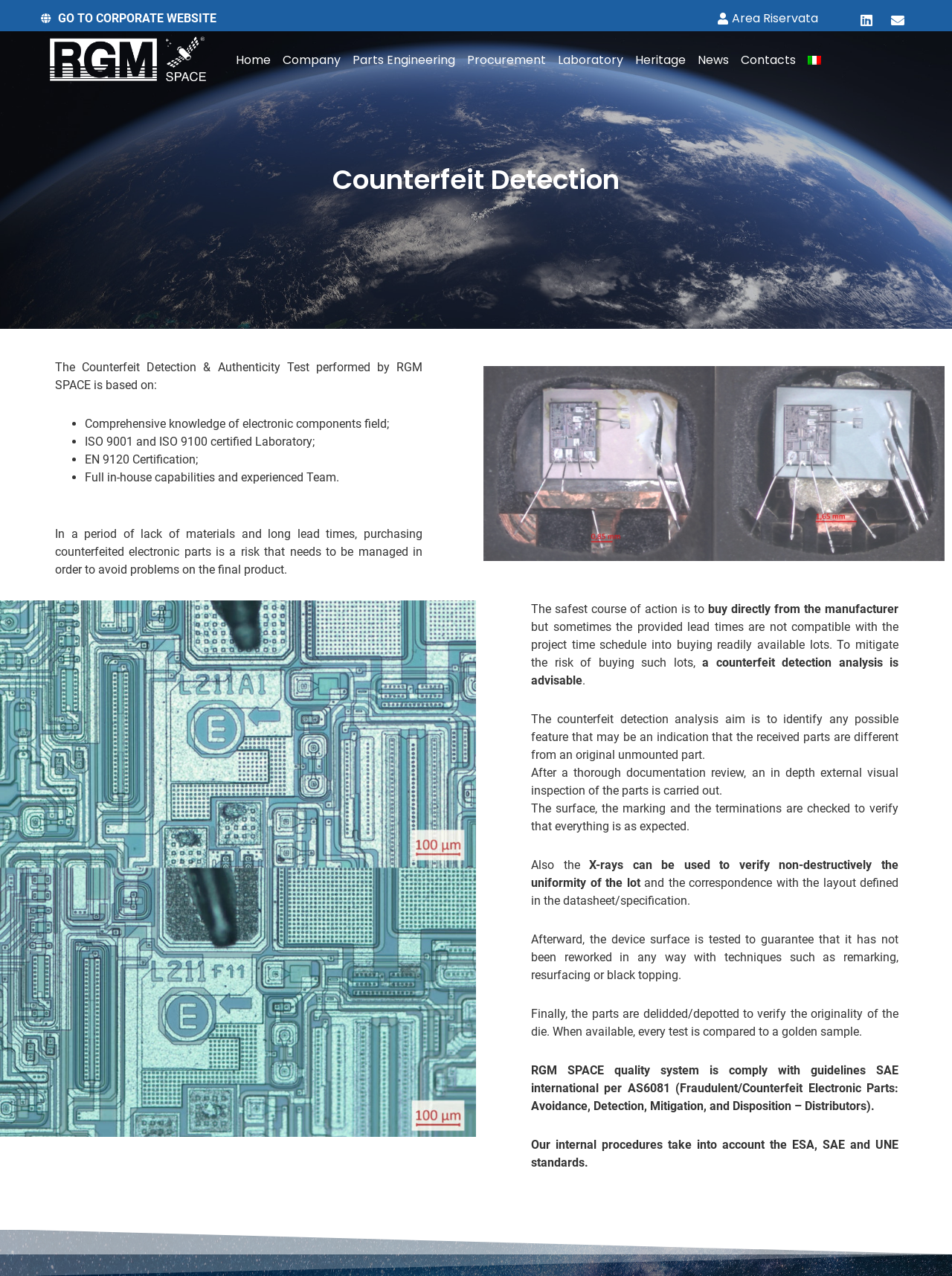Given the element description alt="euricse logo", specify the bounding box coordinates of the corresponding UI element in the format (top-left x, top-left y, bottom-right x, bottom-right y). All values must be between 0 and 1.

None